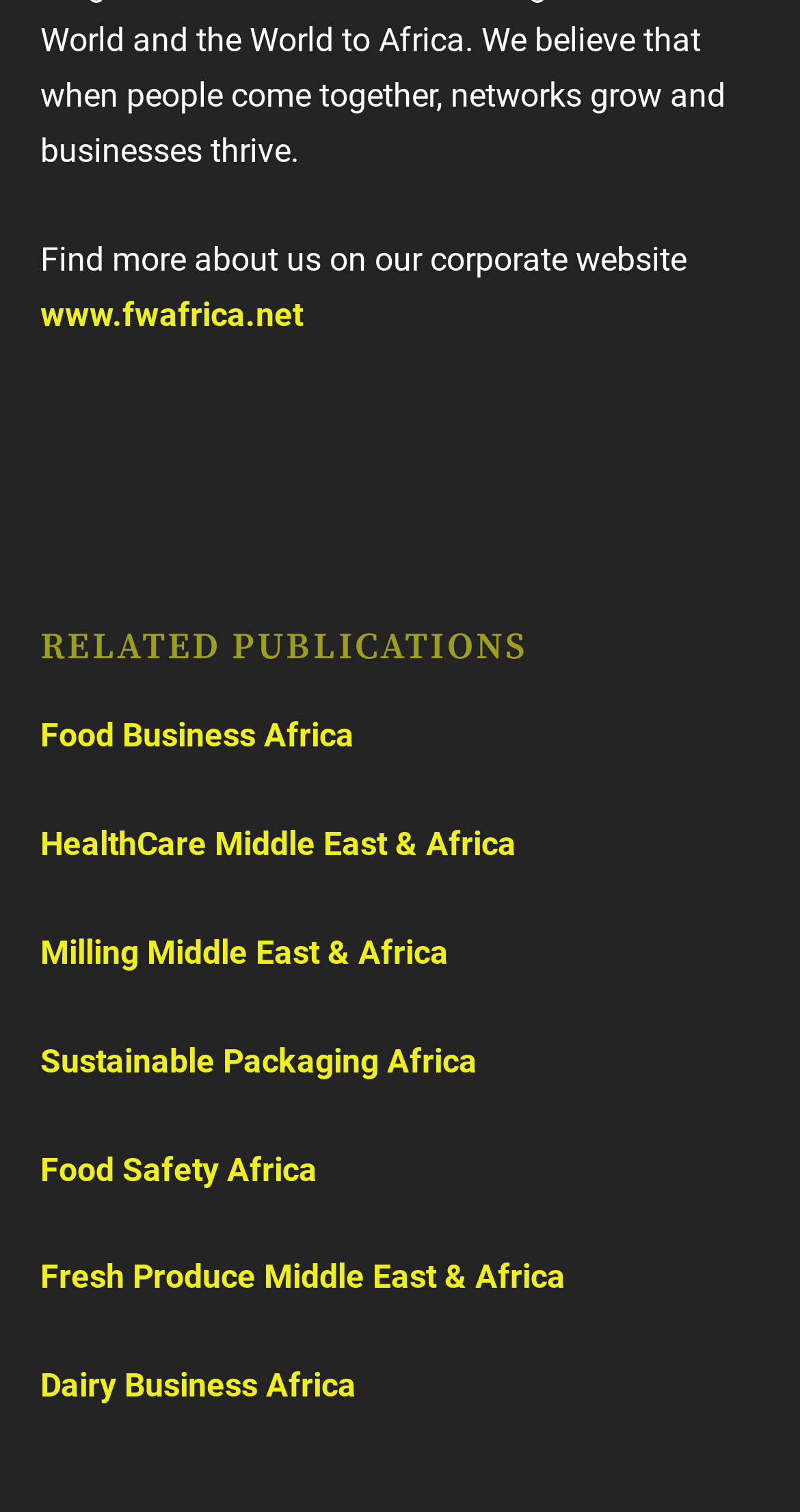Calculate the bounding box coordinates of the UI element given the description: "HealthCare Middle East & Africa".

[0.05, 0.546, 0.645, 0.571]